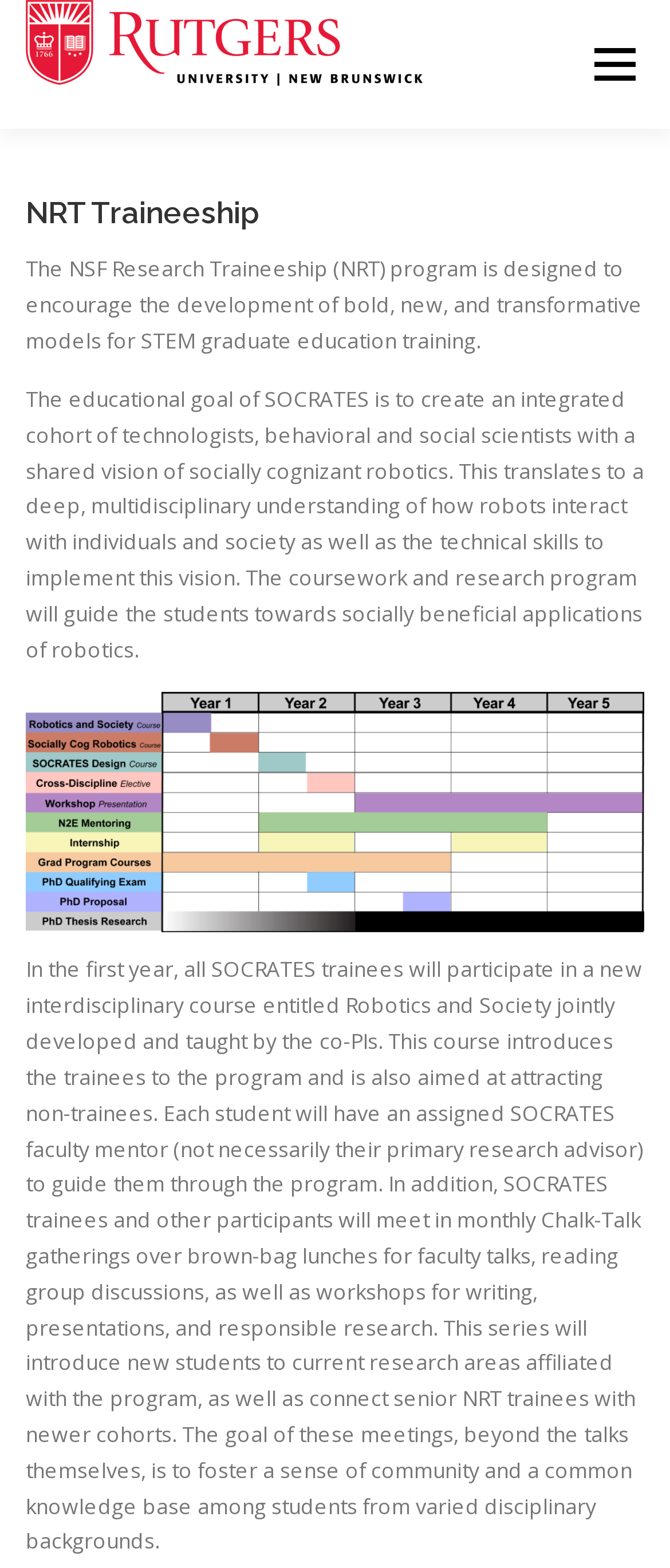Locate the bounding box coordinates of the area where you should click to accomplish the instruction: "Learn about Research Labs".

[0.456, 0.164, 0.828, 0.211]